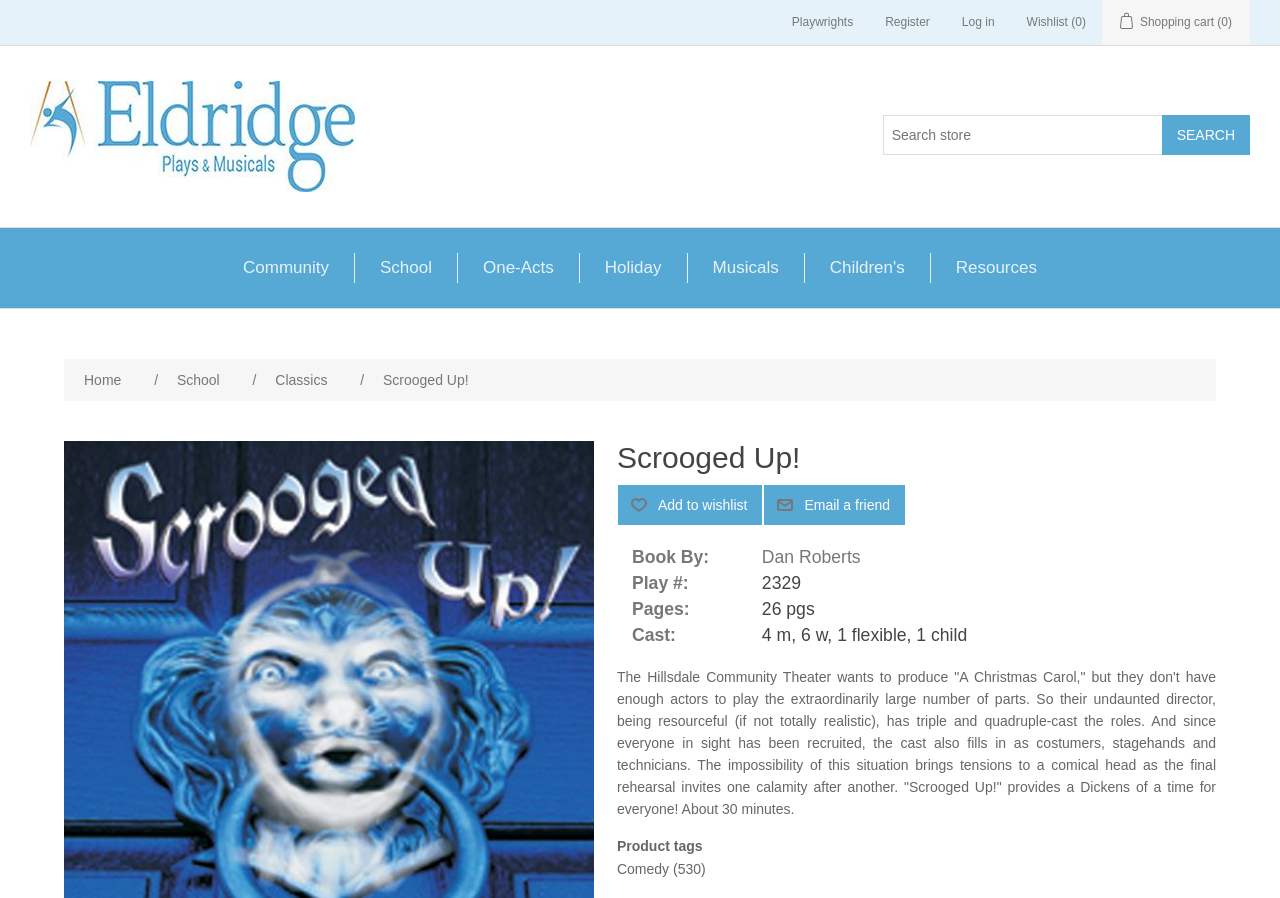Determine the bounding box for the HTML element described here: "What is Ultra Pure Water?". The coordinates should be given as [left, top, right, bottom] with each number being a float between 0 and 1.

None